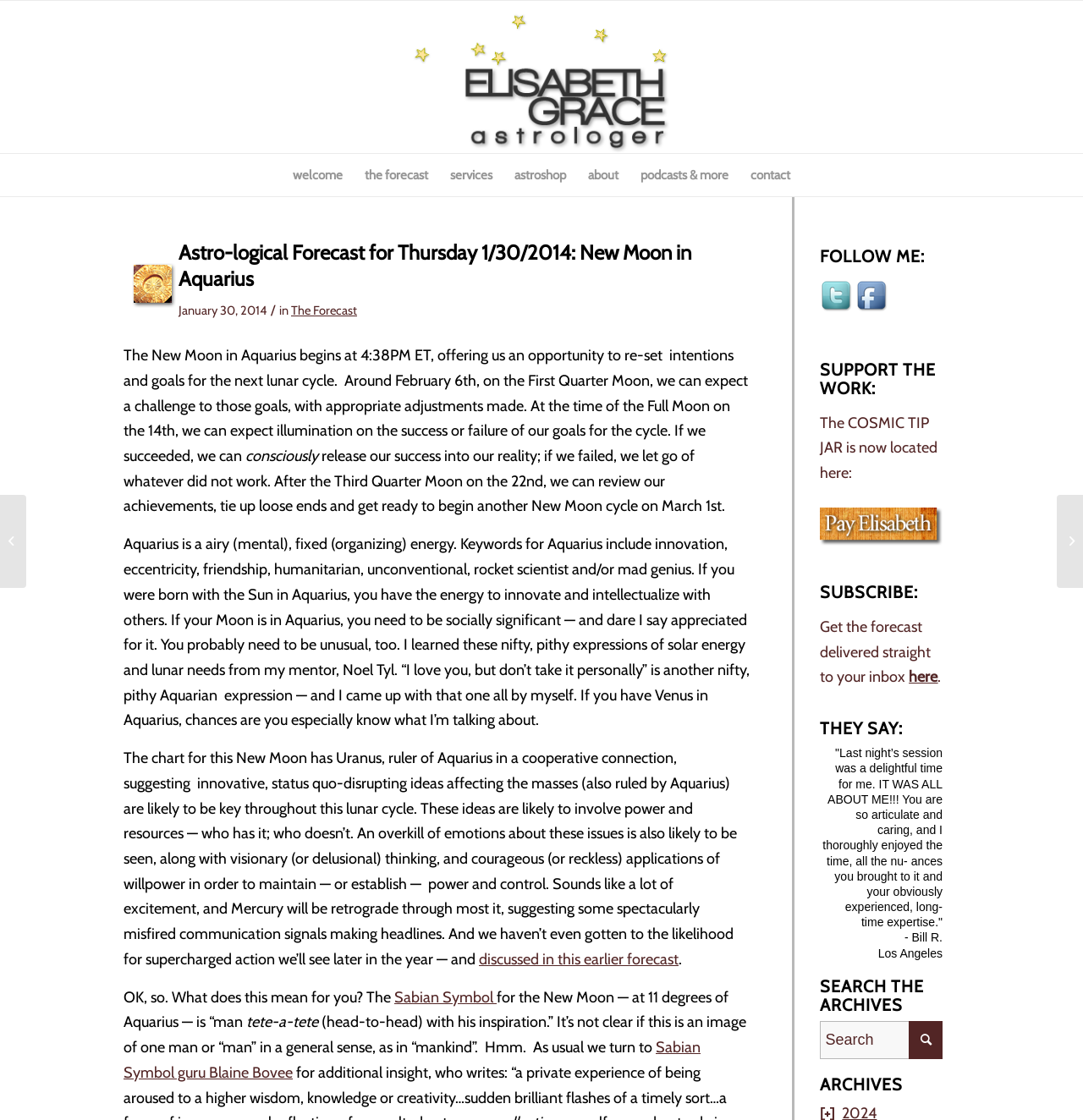Provide a brief response in the form of a single word or phrase:
What is the date of the Full Moon?

February 14th